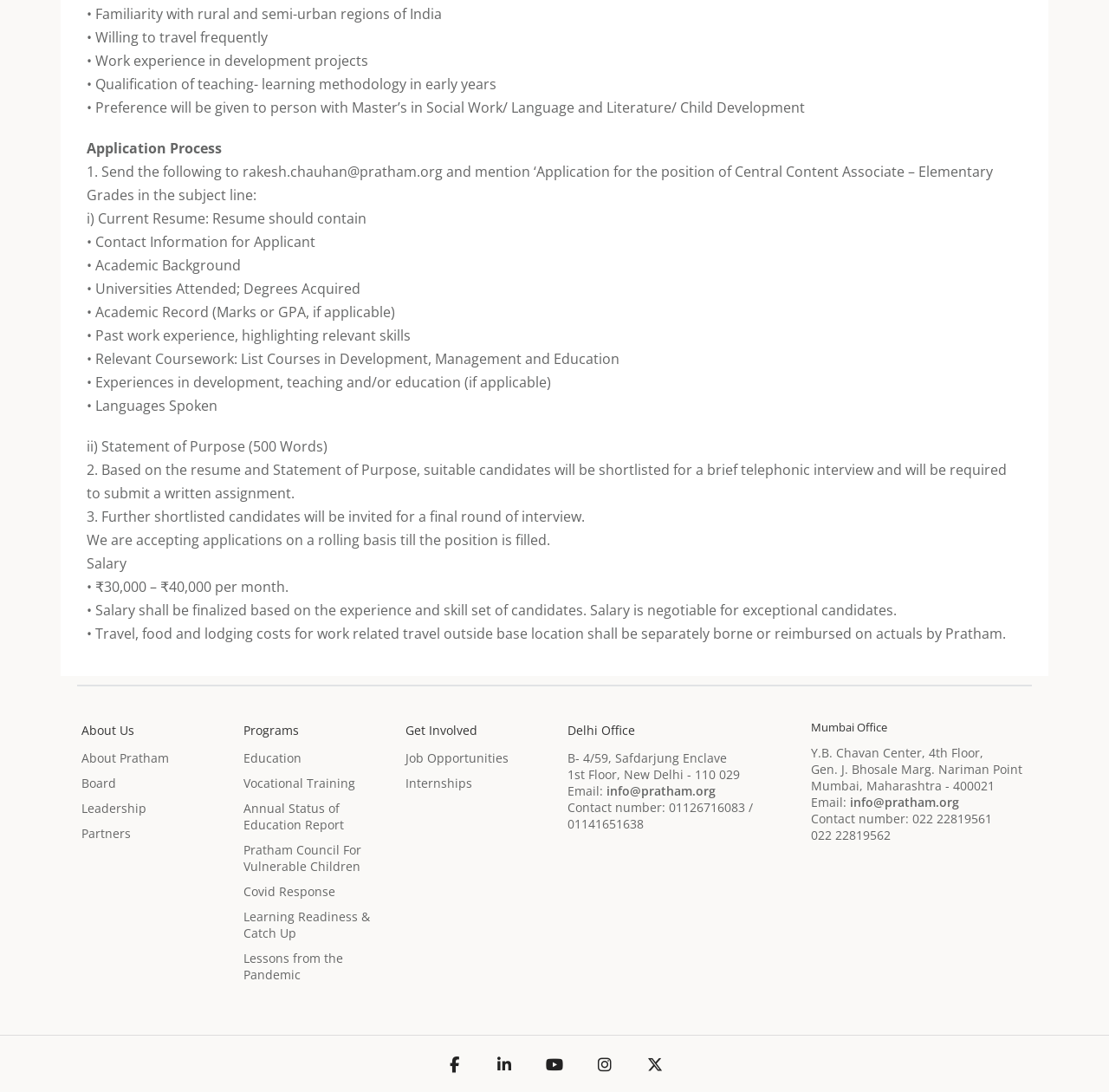What is the purpose of the 'Statement of Purpose' mentioned on the webpage?
Provide an in-depth and detailed answer to the question.

The webpage mentions that the Statement of Purpose is part of the application process for the job opening, and it should be 500 words long. It is one of the requirements that applicants need to submit along with their resume.